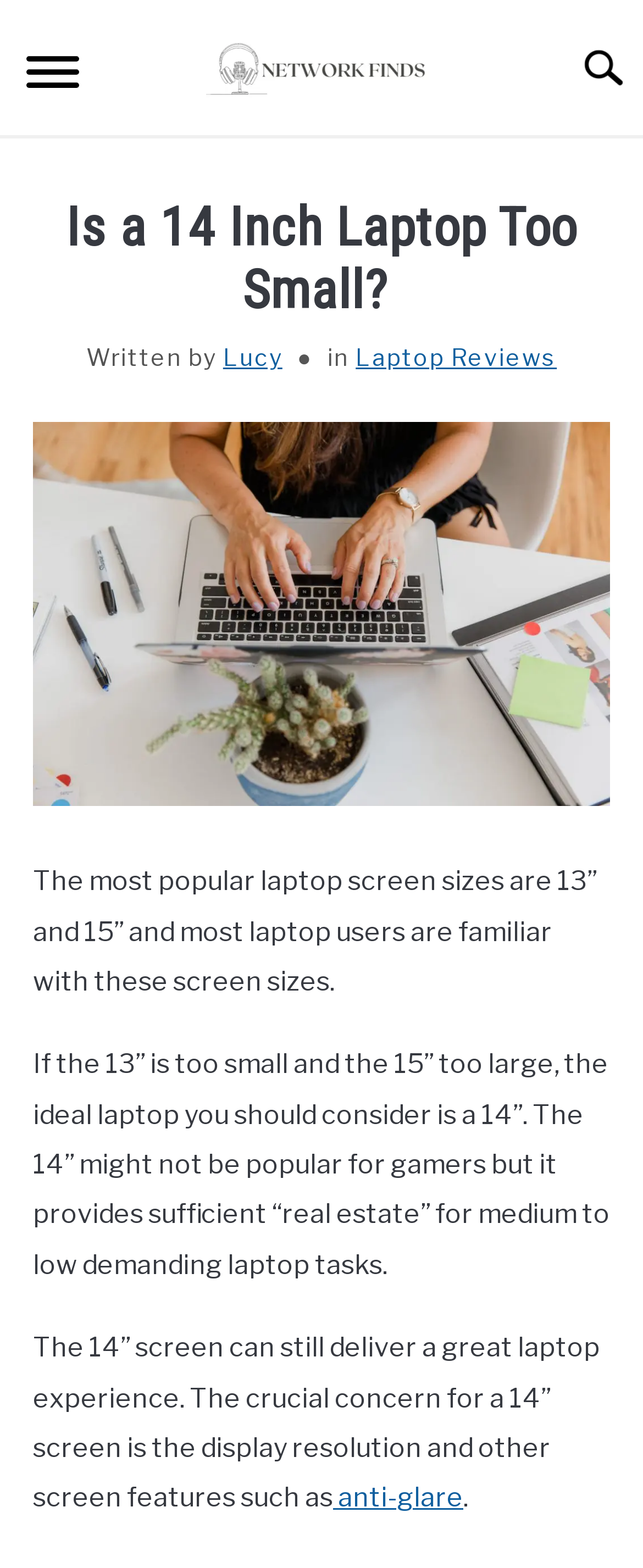Ascertain the bounding box coordinates for the UI element detailed here: "Reviews". The coordinates should be provided as [left, top, right, bottom] with each value being a float between 0 and 1.

None